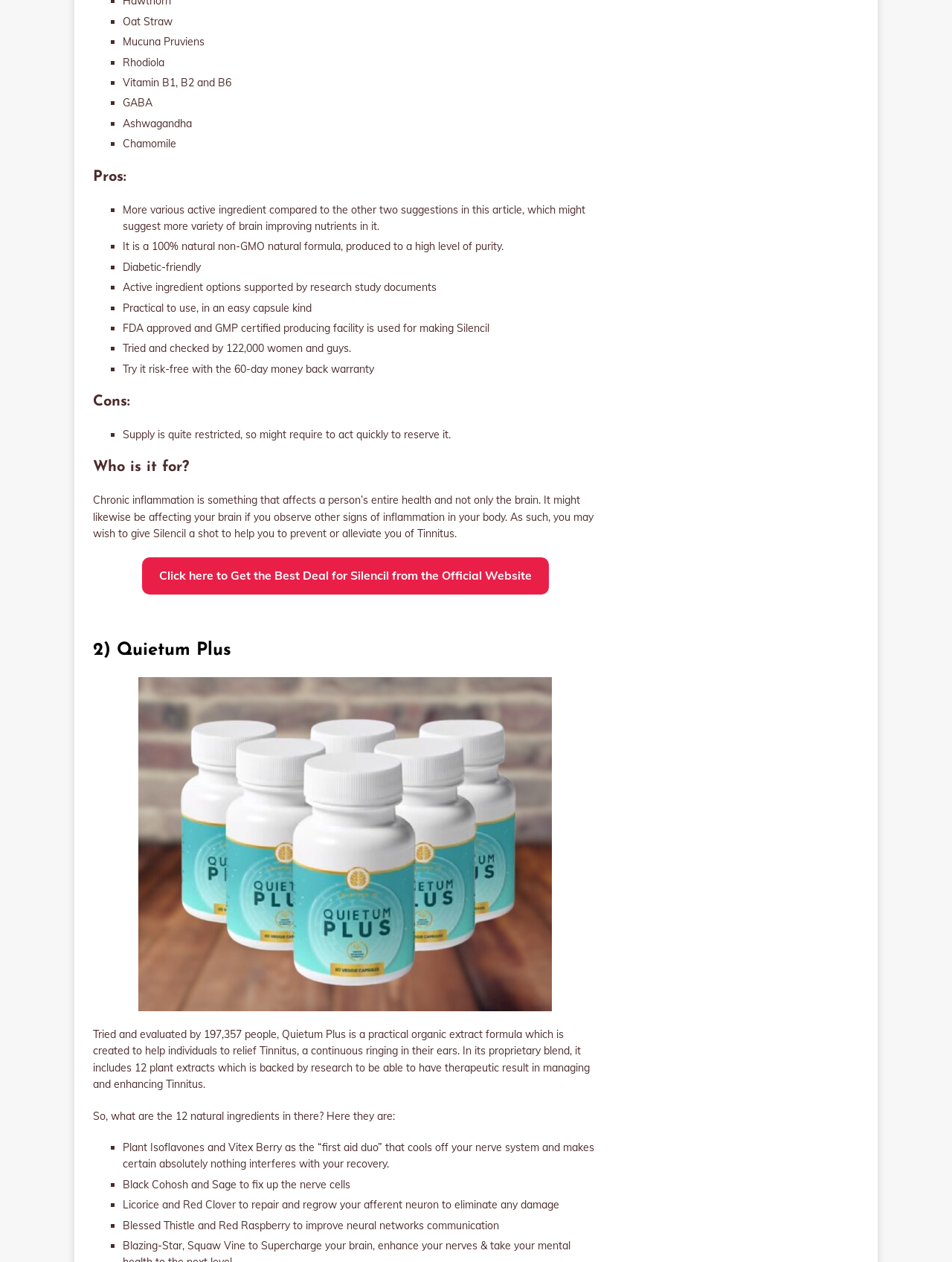What is the guarantee offered by Silencil?
Answer the question with a detailed explanation, including all necessary information.

According to the webpage, Silencil offers a 60-day money back guarantee, which means that customers can try the product risk-free and return it within 60 days if they are not satisfied with the results.